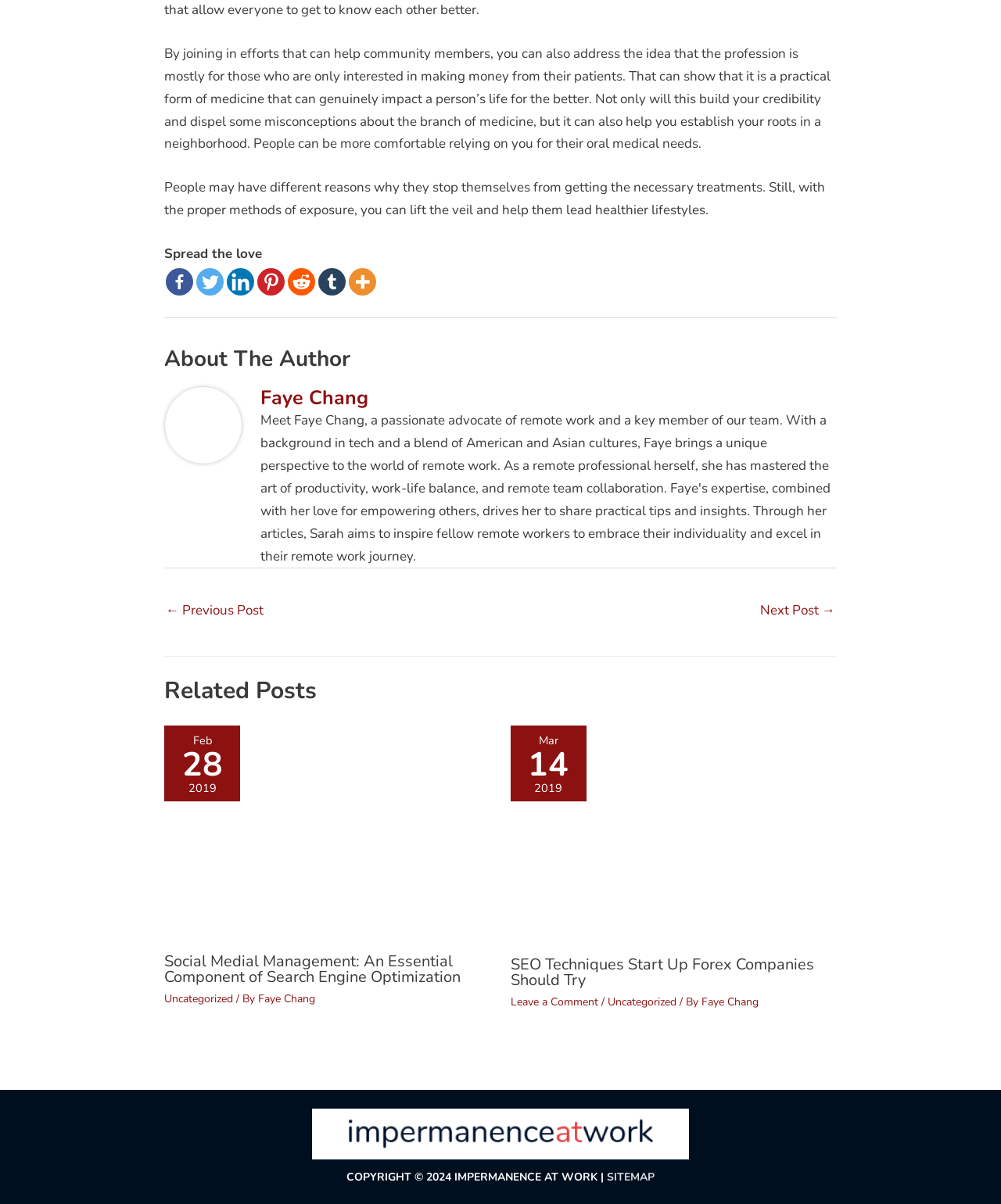What is the topic of the first related post?
Answer with a single word or phrase by referring to the visual content.

Social Medial Management